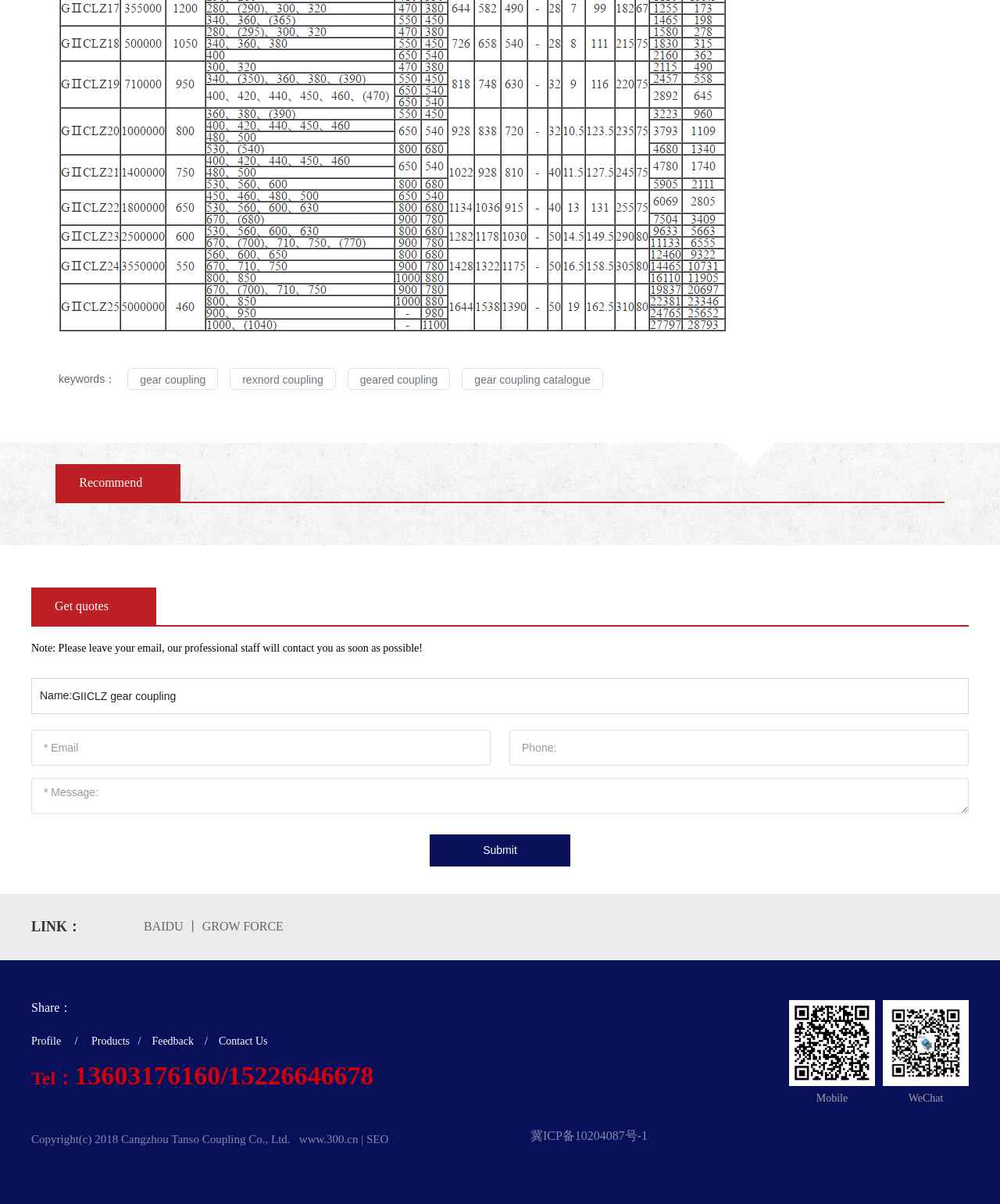What type of product is GIICLZ?
Refer to the image and provide a detailed answer to the question.

I found the product information by looking at the table on the webpage, which lists 'GIICLZ gear coupling' as one of the products.